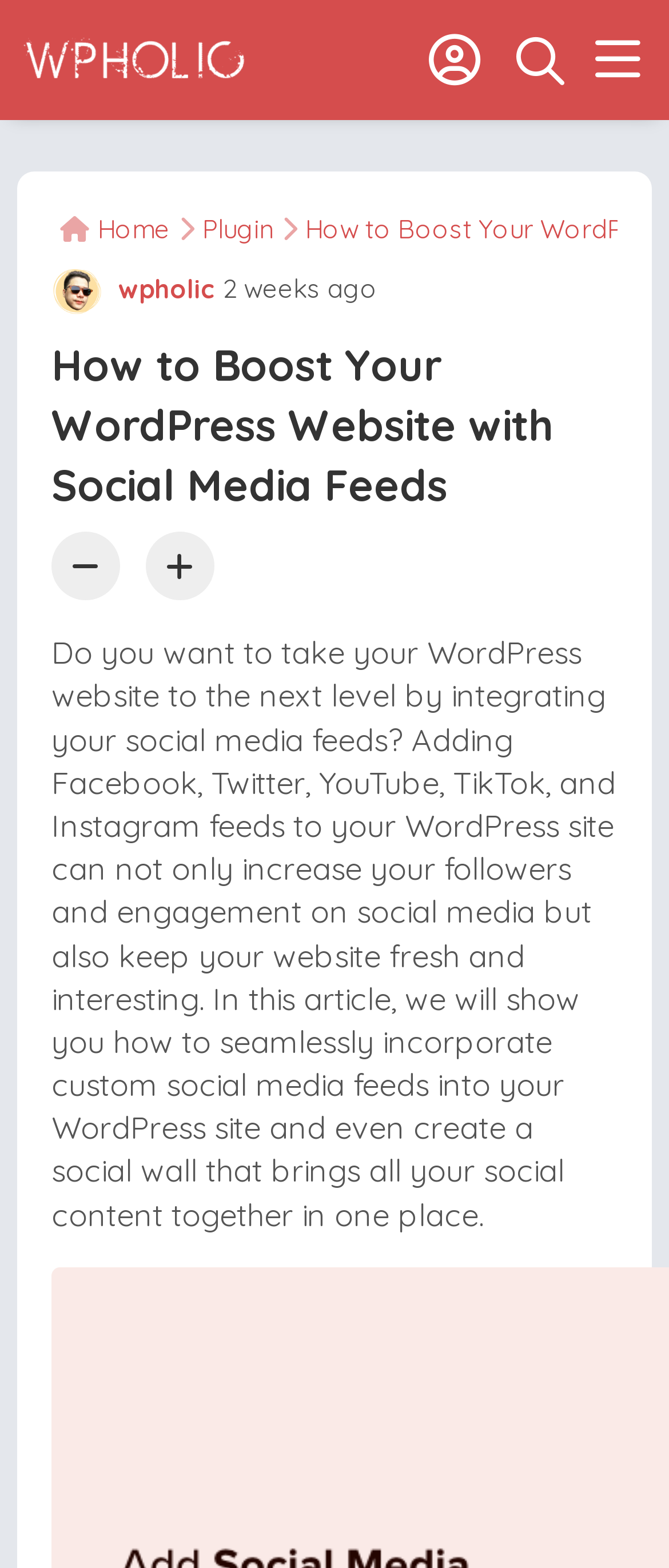Based on the element description, predict the bounding box coordinates (top-left x, top-left y, bottom-right x, bottom-right y) for the UI element in the screenshot: Main page

None